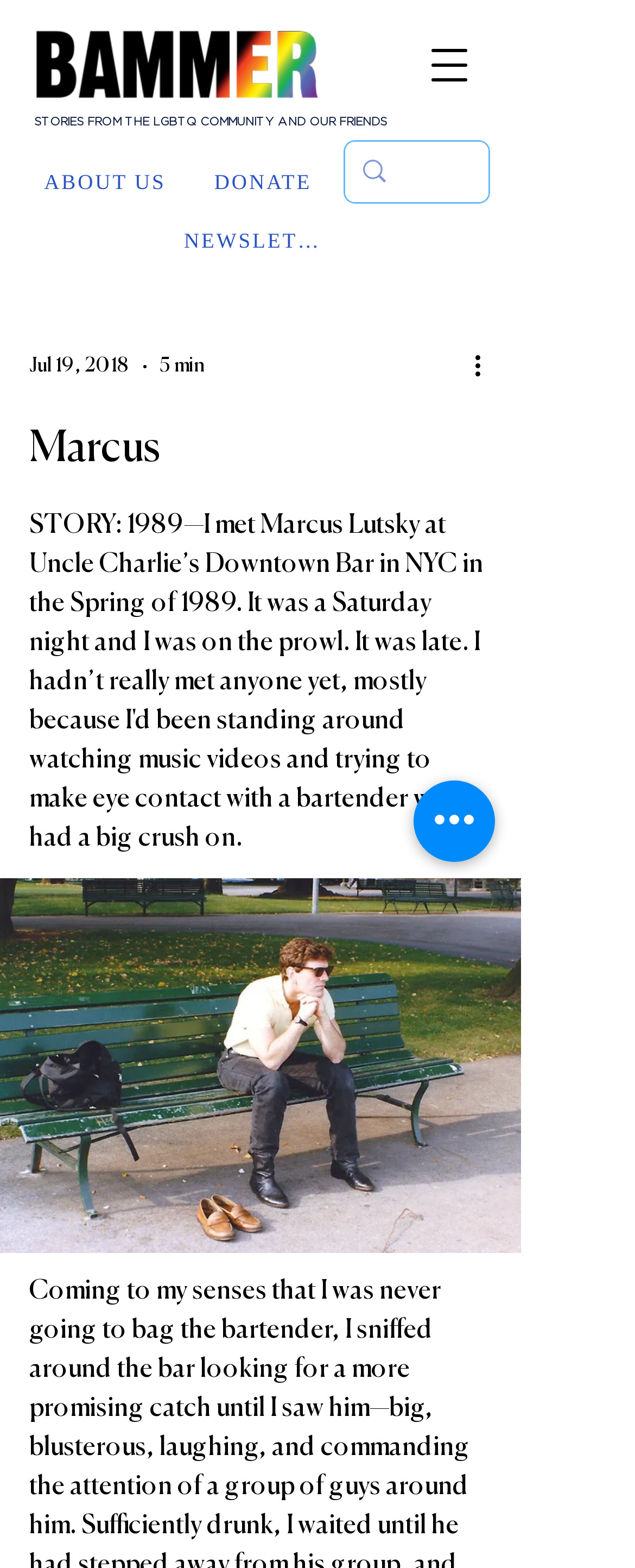Carefully examine the image and provide an in-depth answer to the question: How many links are there in the top navigation?

There are three links in the top navigation: 'ABOUT US', 'DONATE', and an unnamed link with an image 'unnamed-4.png'.